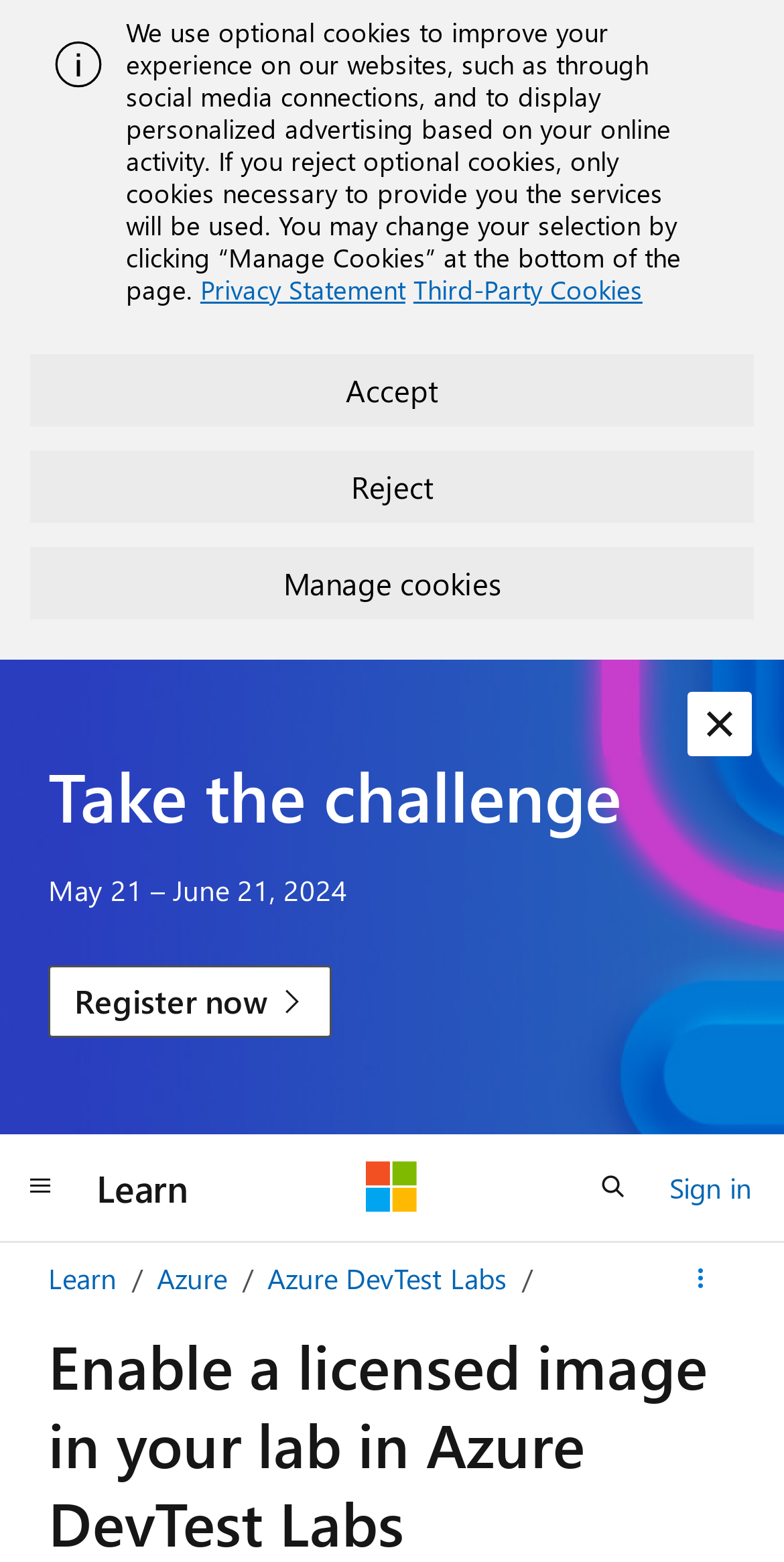Please determine the bounding box coordinates, formatted as (top-left x, top-left y, bottom-right x, bottom-right y), with all values as floating point numbers between 0 and 1. Identify the bounding box of the region described as: Reject

[0.038, 0.288, 0.962, 0.335]